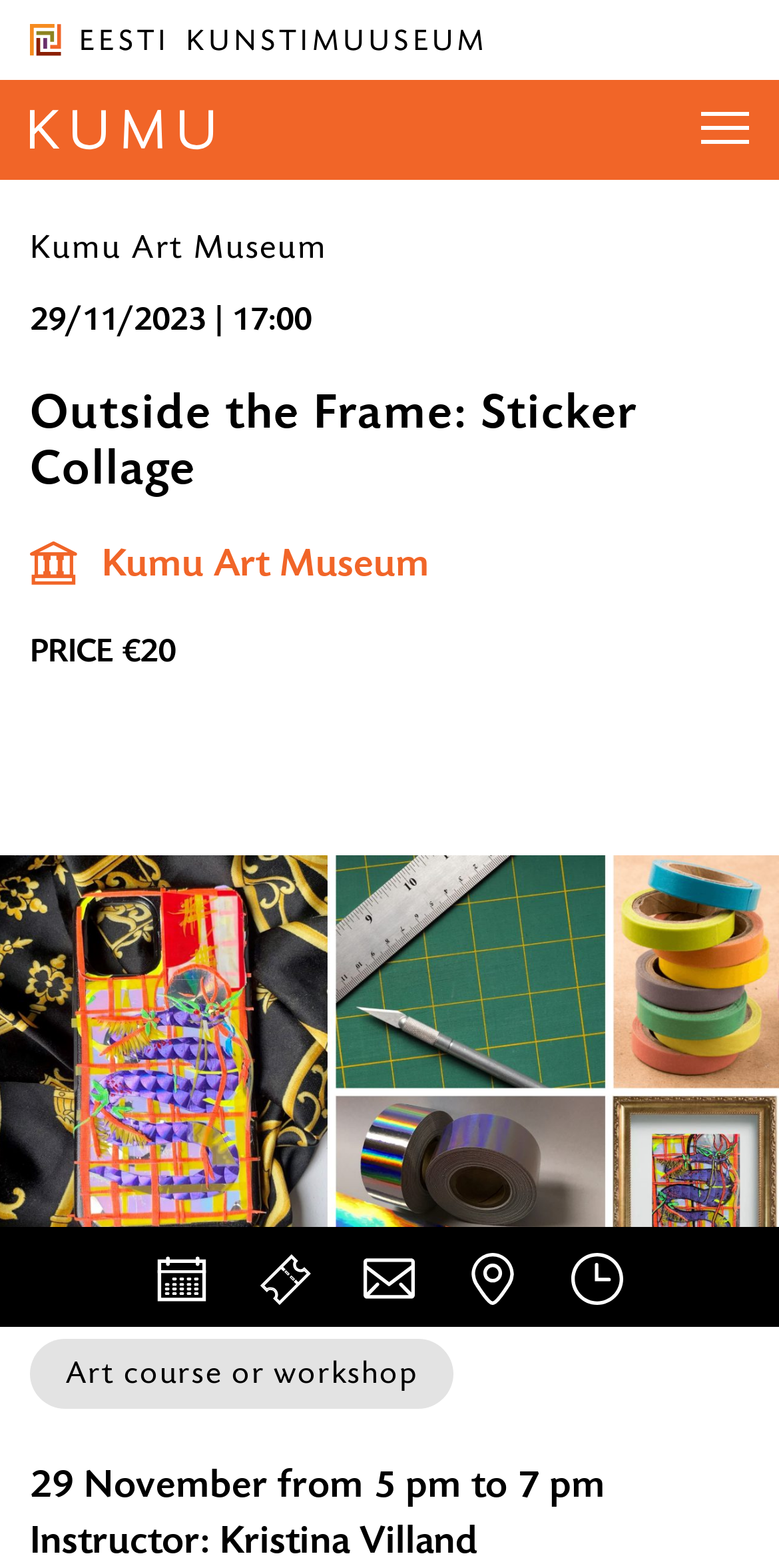How many museum logos are displayed?
Could you give a comprehensive explanation in response to this question?

I counted the number of museum logos displayed on the webpage, which are Kumu Art Museum, Kadriorg Art Museum, Mikkel Museum, Niguliste Museum, and Adamson-Eric Museum.